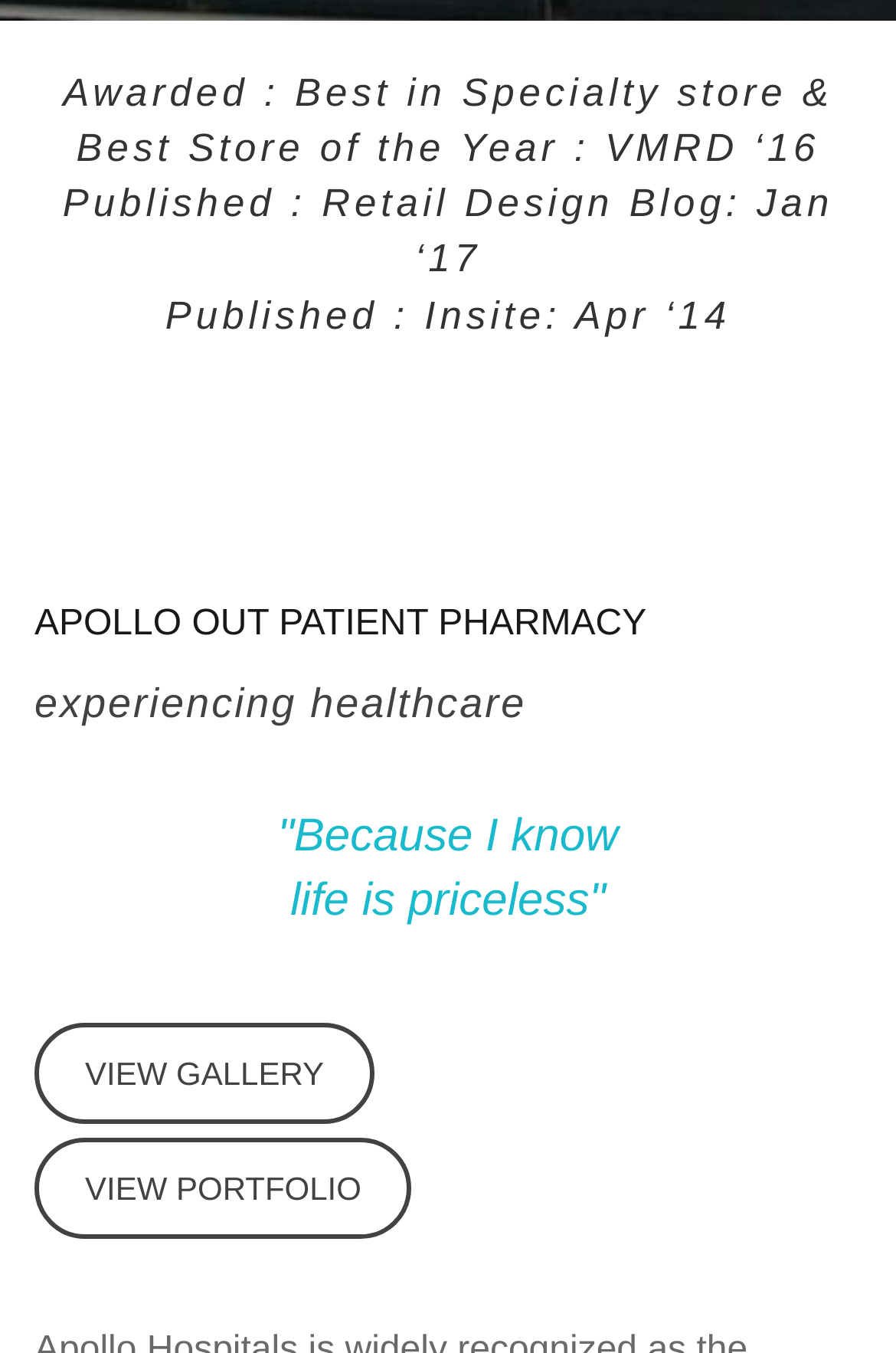Given the element description "VIEW PORTFOLIO", identify the bounding box of the corresponding UI element.

[0.038, 0.841, 0.46, 0.915]